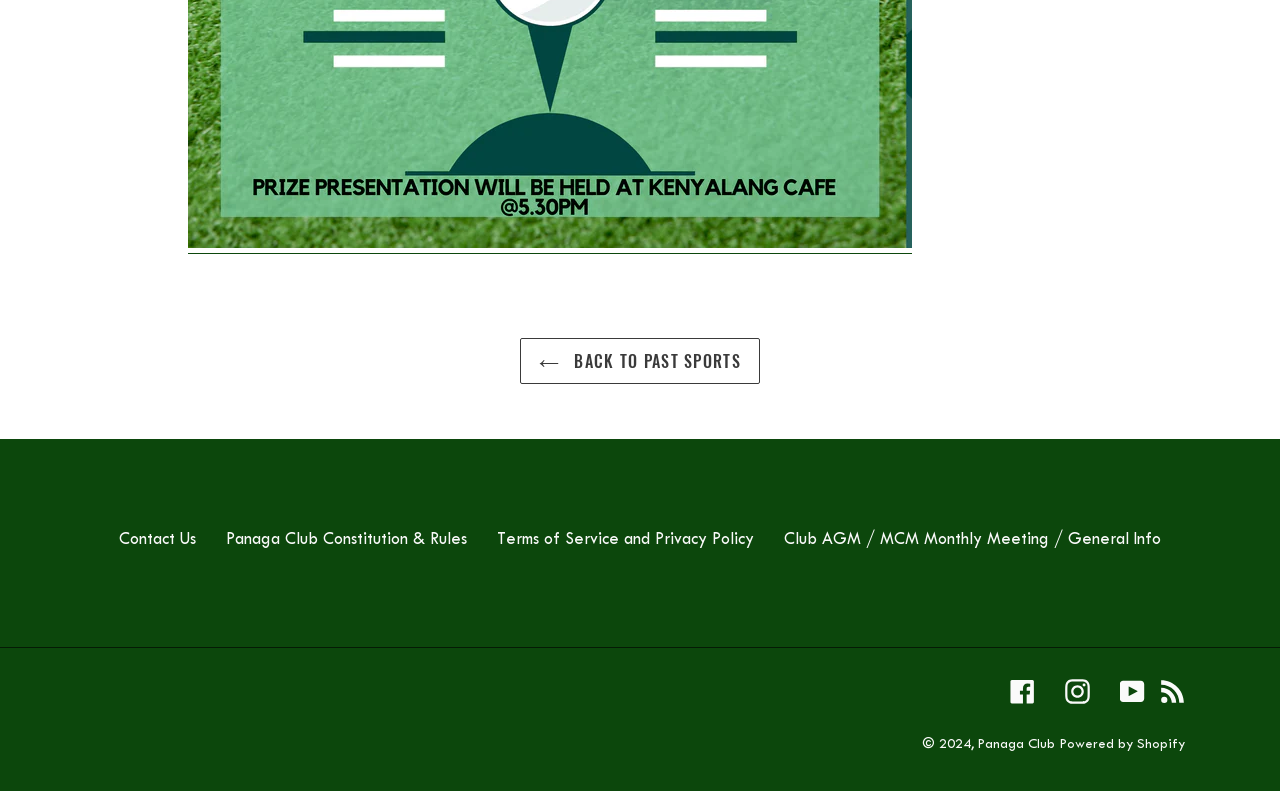Please identify the coordinates of the bounding box that should be clicked to fulfill this instruction: "View Panaga Club Constitution & Rules".

[0.177, 0.668, 0.365, 0.692]